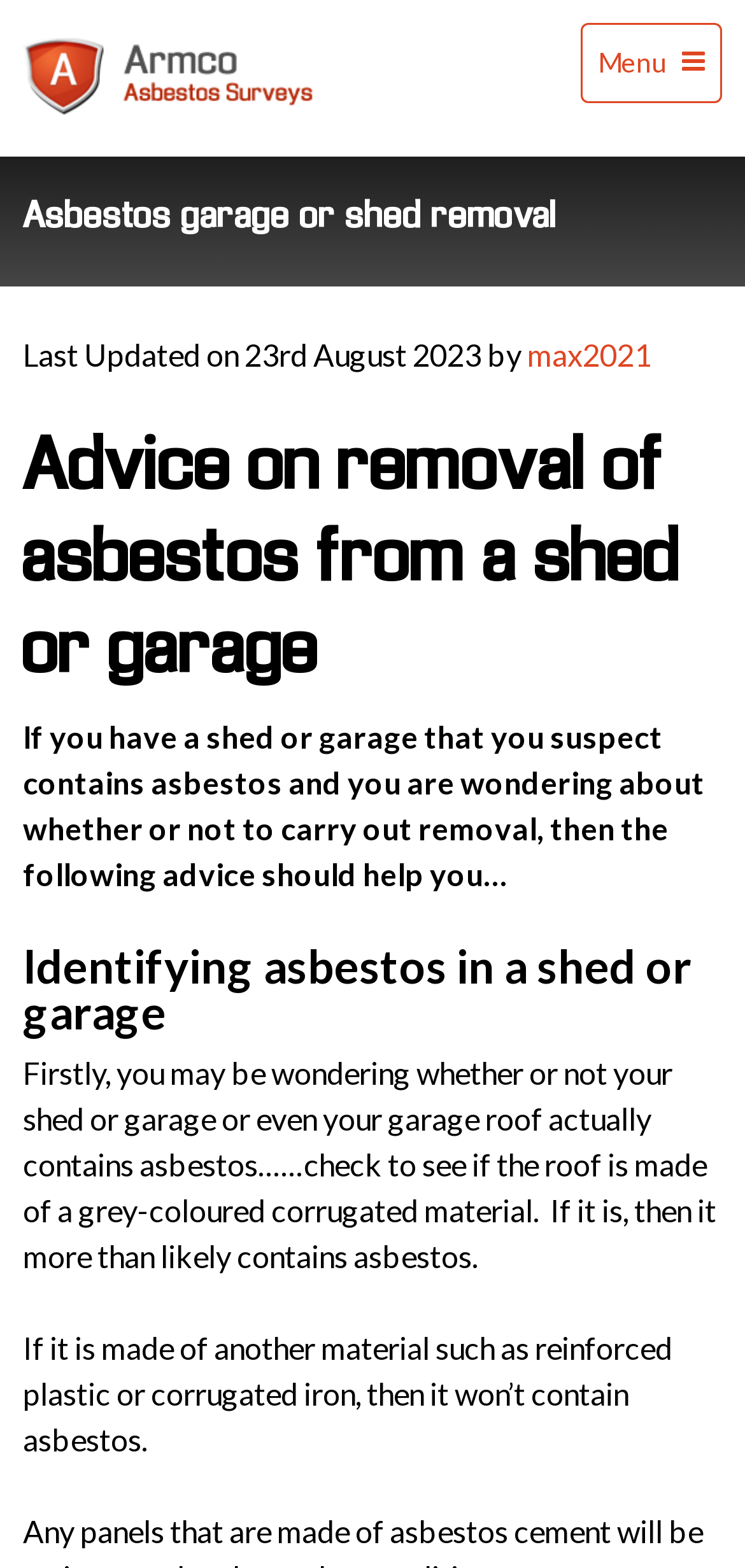Please analyze the image and give a detailed answer to the question:
What is the purpose of the webpage?

The webpage provides advice and guidance for homeowners on the safe removal and disposing of asbestos panels and roofing from a shed or garage, as indicated by the meta description and the content of the webpage.